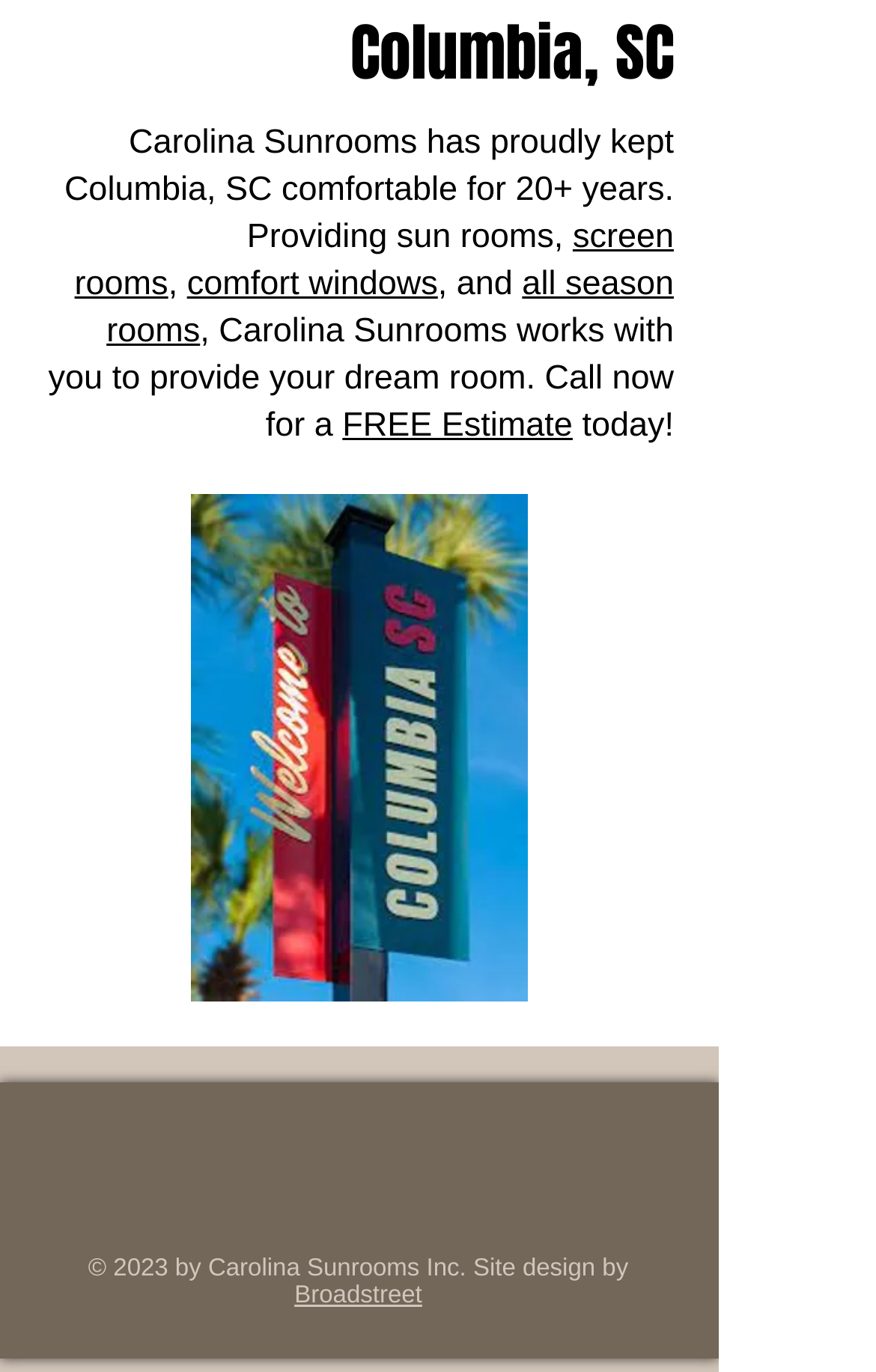Please determine the bounding box coordinates of the element's region to click for the following instruction: "View 'columbia.jpg'".

[0.218, 0.361, 0.603, 0.731]